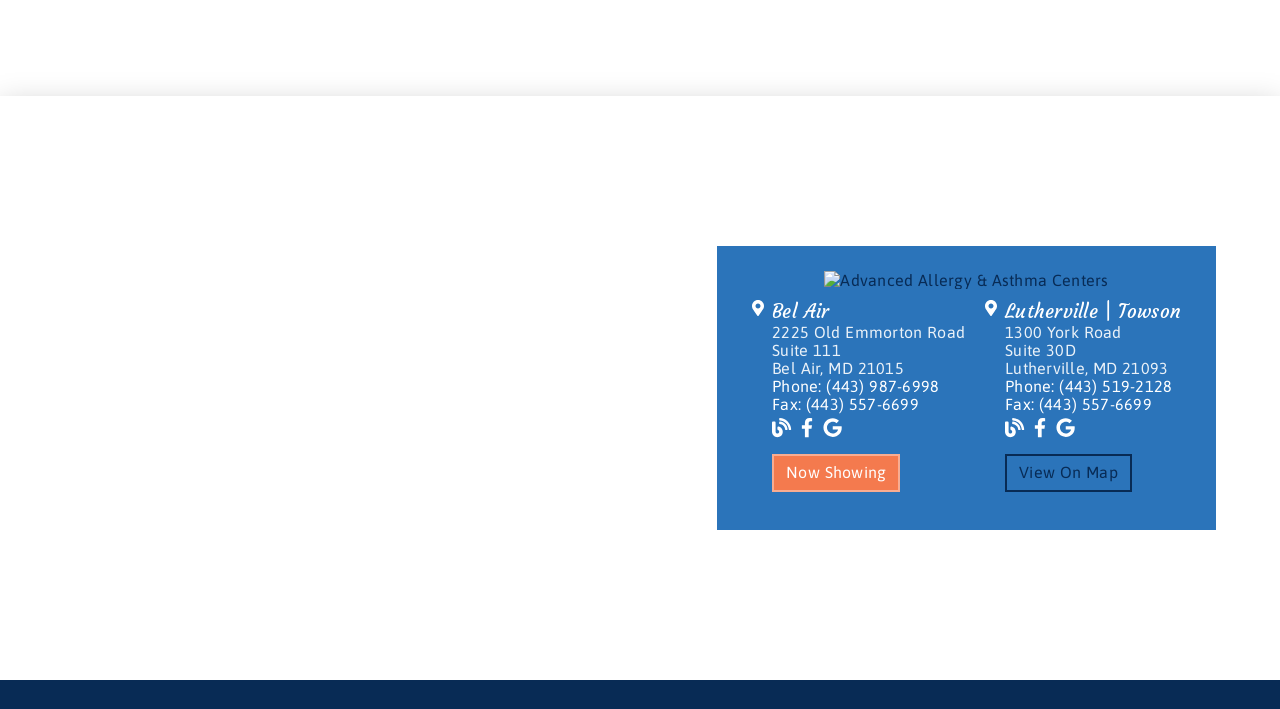Identify the bounding box coordinates of the region that needs to be clicked to carry out this instruction: "Call the phone number for Lutherville location". Provide these coordinates as four float numbers ranging from 0 to 1, i.e., [left, top, right, bottom].

[0.824, 0.531, 0.916, 0.556]